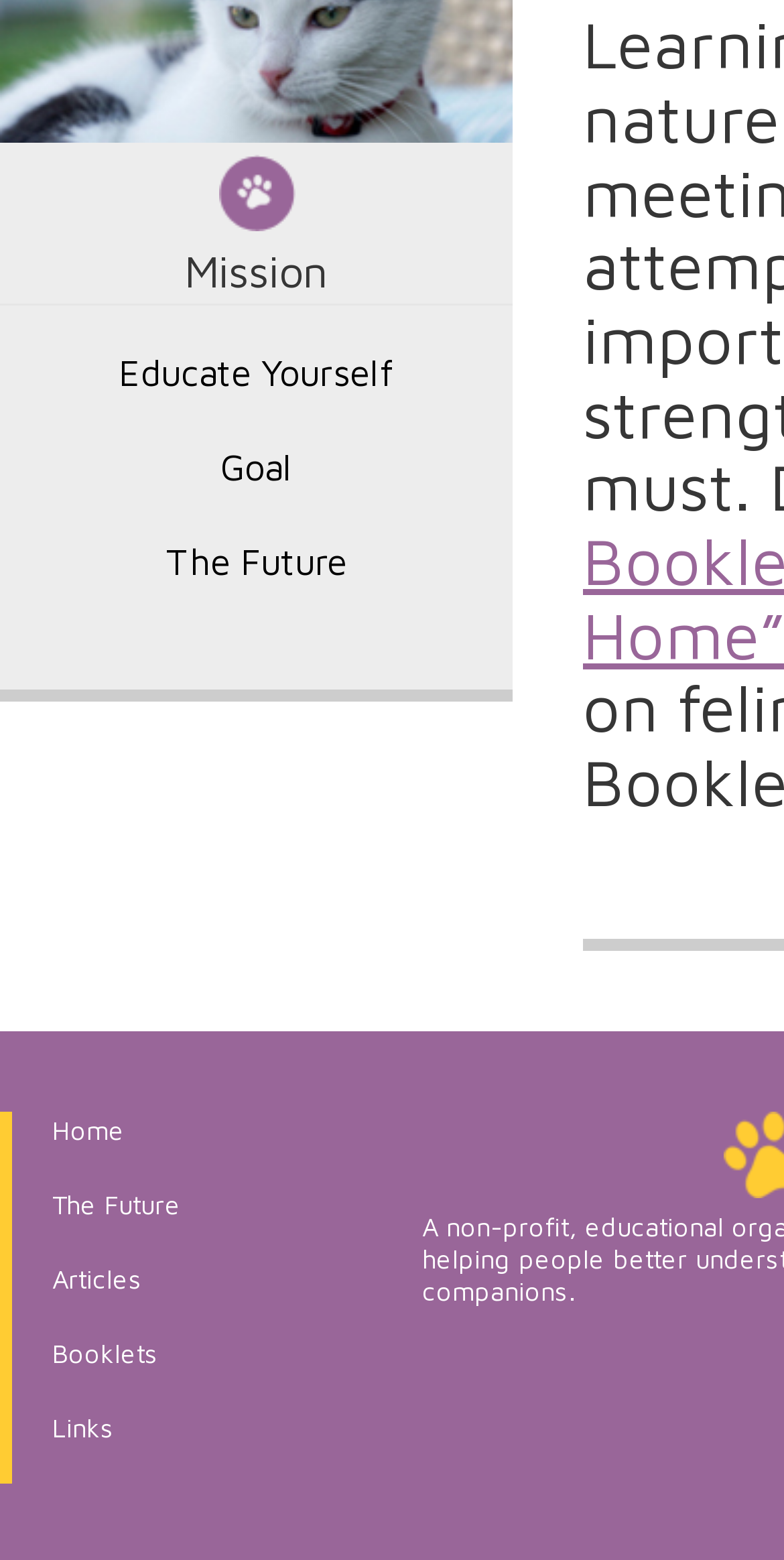Given the element description: "ITT Mining", predict the bounding box coordinates of the UI element it refers to, using four float numbers between 0 and 1, i.e., [left, top, right, bottom].

None